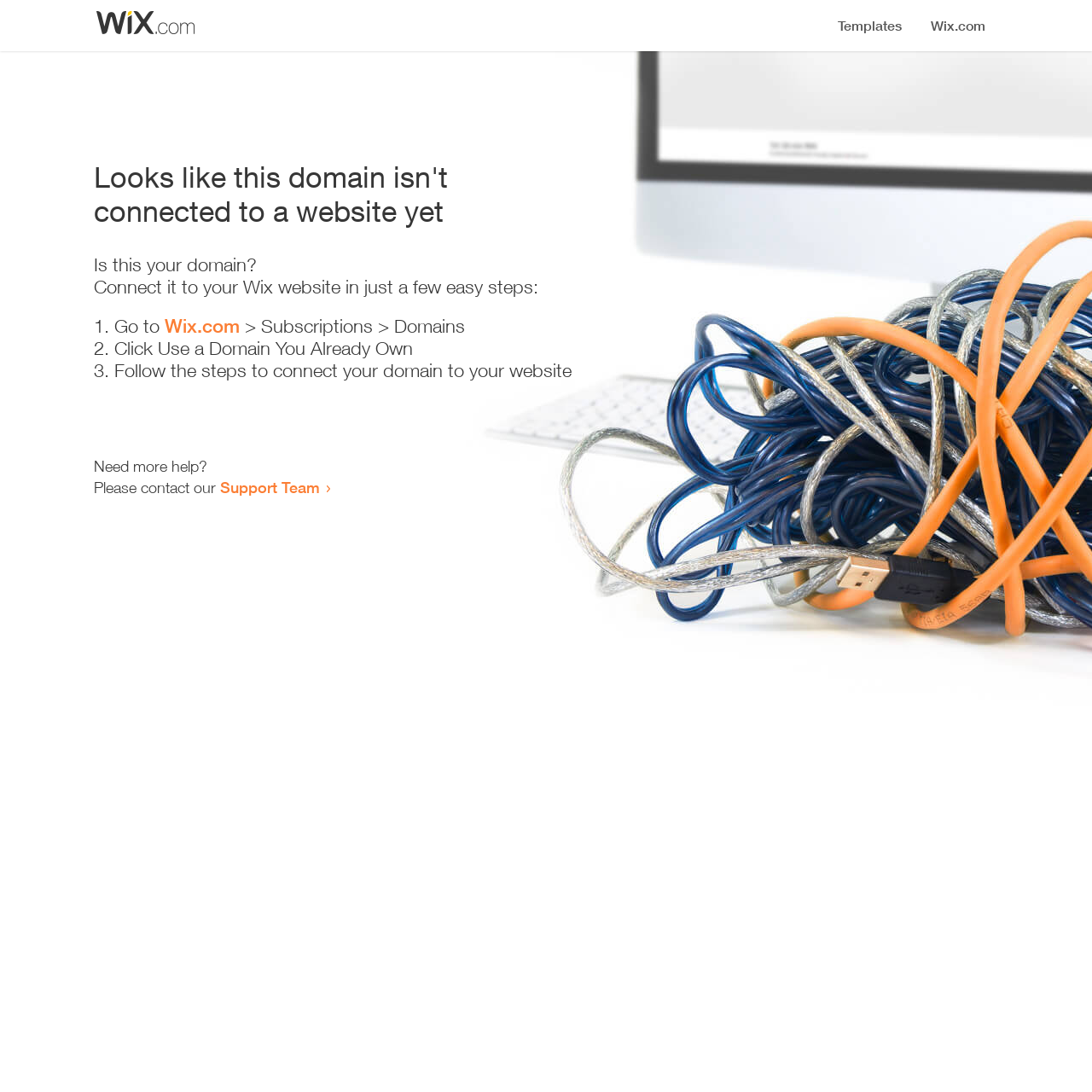Using the provided element description: "Wix.com", determine the bounding box coordinates of the corresponding UI element in the screenshot.

[0.151, 0.288, 0.22, 0.309]